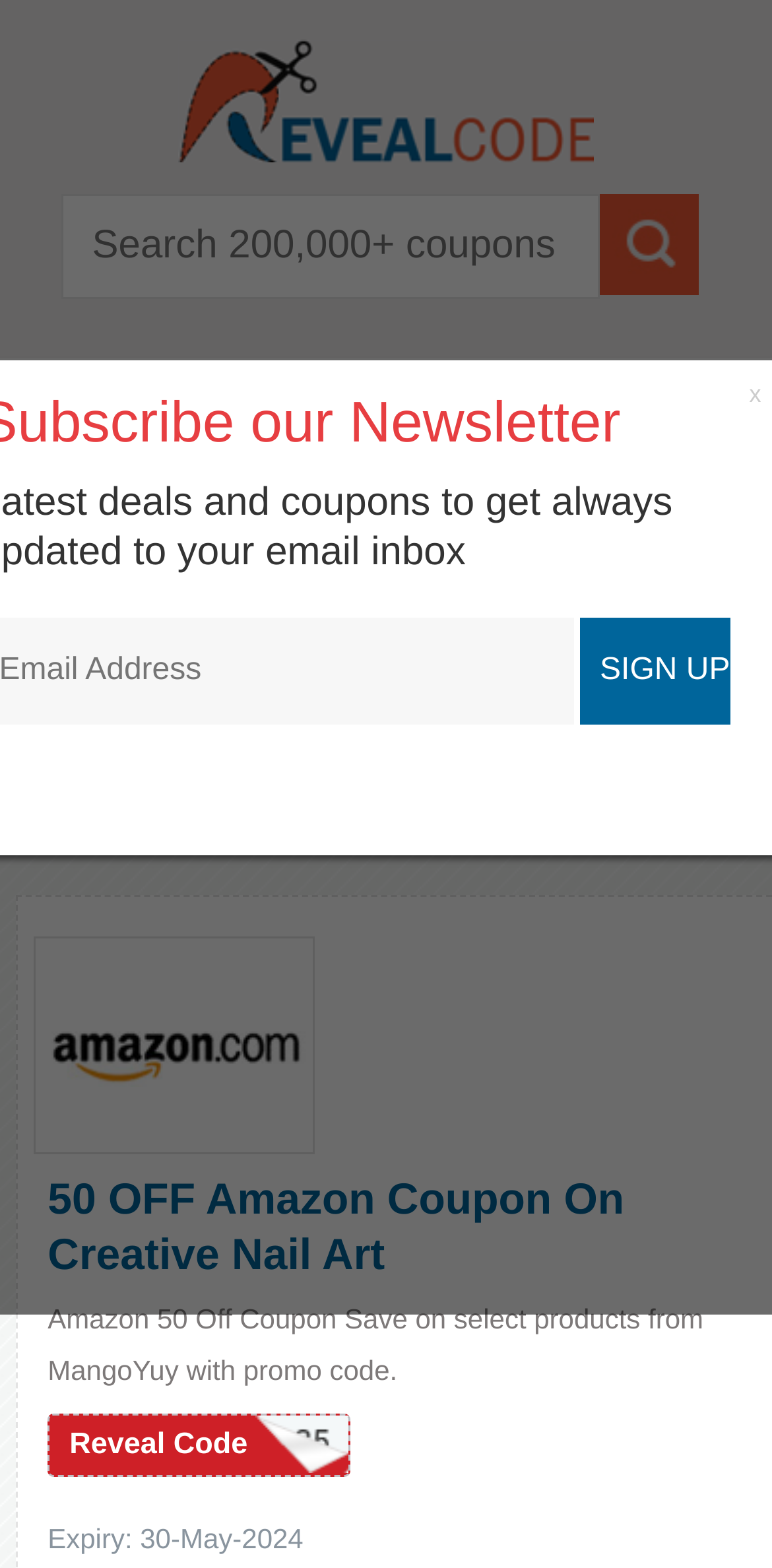Please answer the following question using a single word or phrase: 
What is the expiration date of the 'Amazon 50 Off Coupon'?

30-May-2024